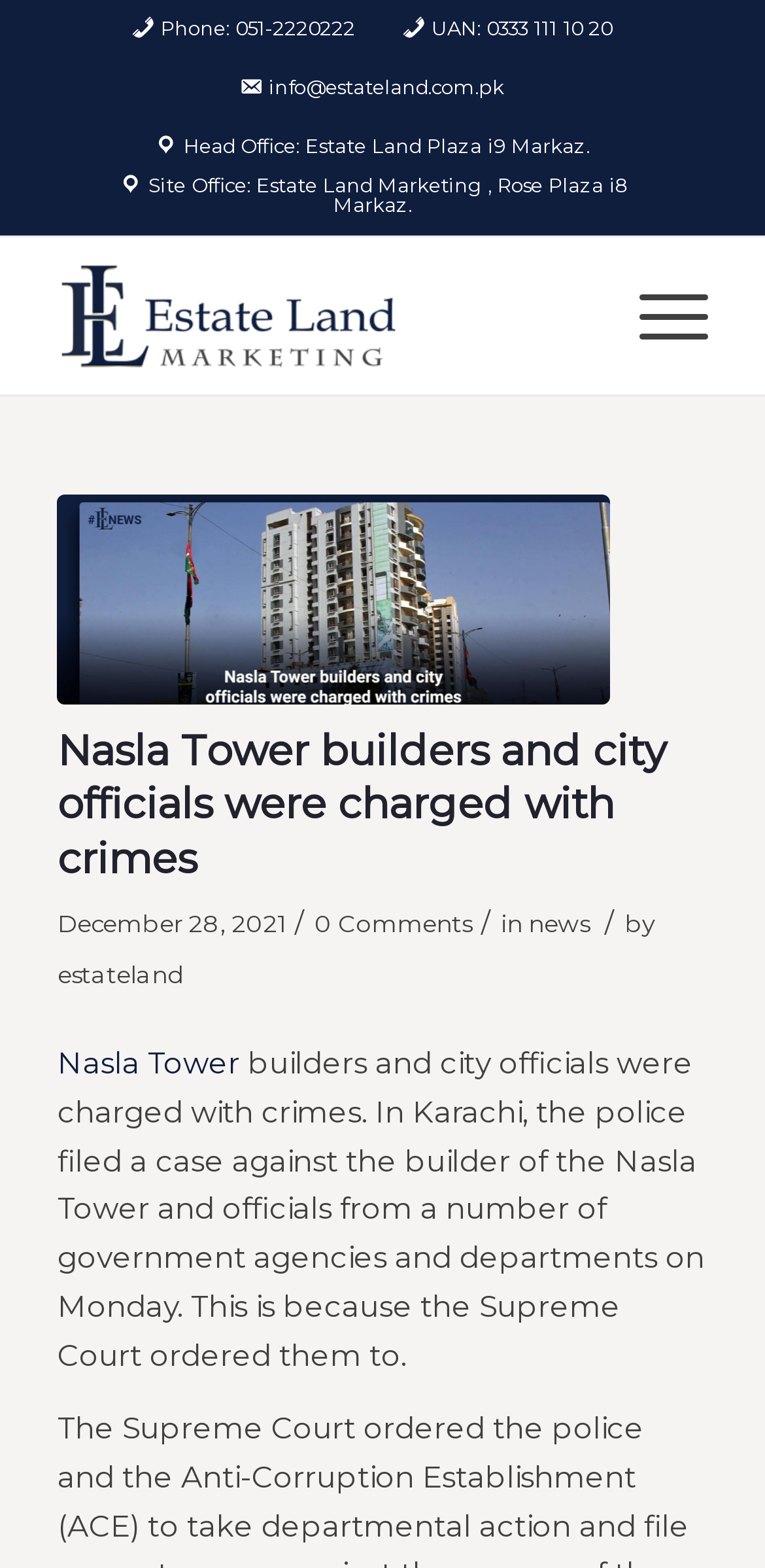Please pinpoint the bounding box coordinates for the region I should click to adhere to this instruction: "Visit the Head Office".

[0.24, 0.085, 0.771, 0.101]